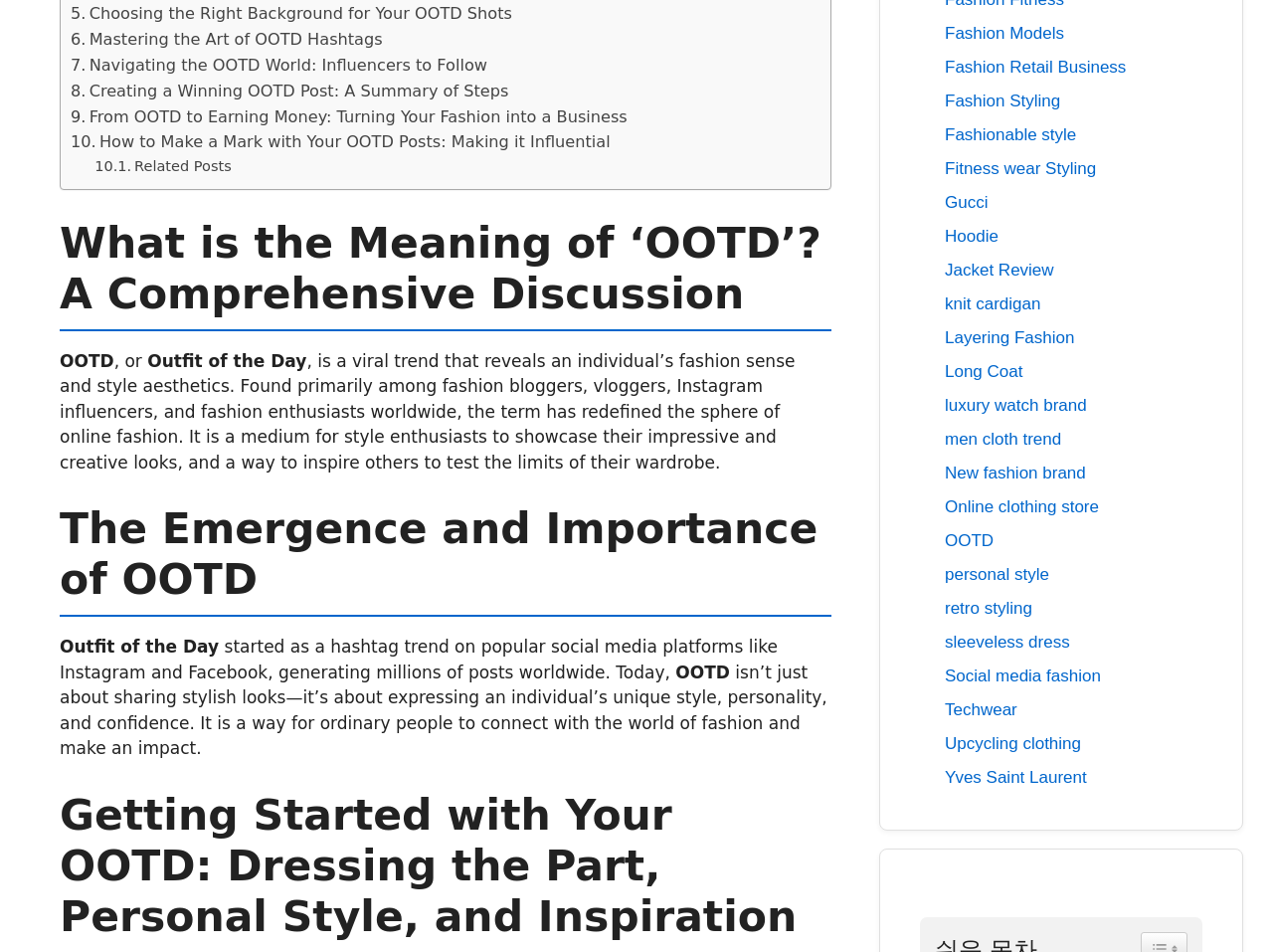Find the bounding box coordinates for the element described here: "Fashion Models".

[0.742, 0.025, 0.836, 0.044]